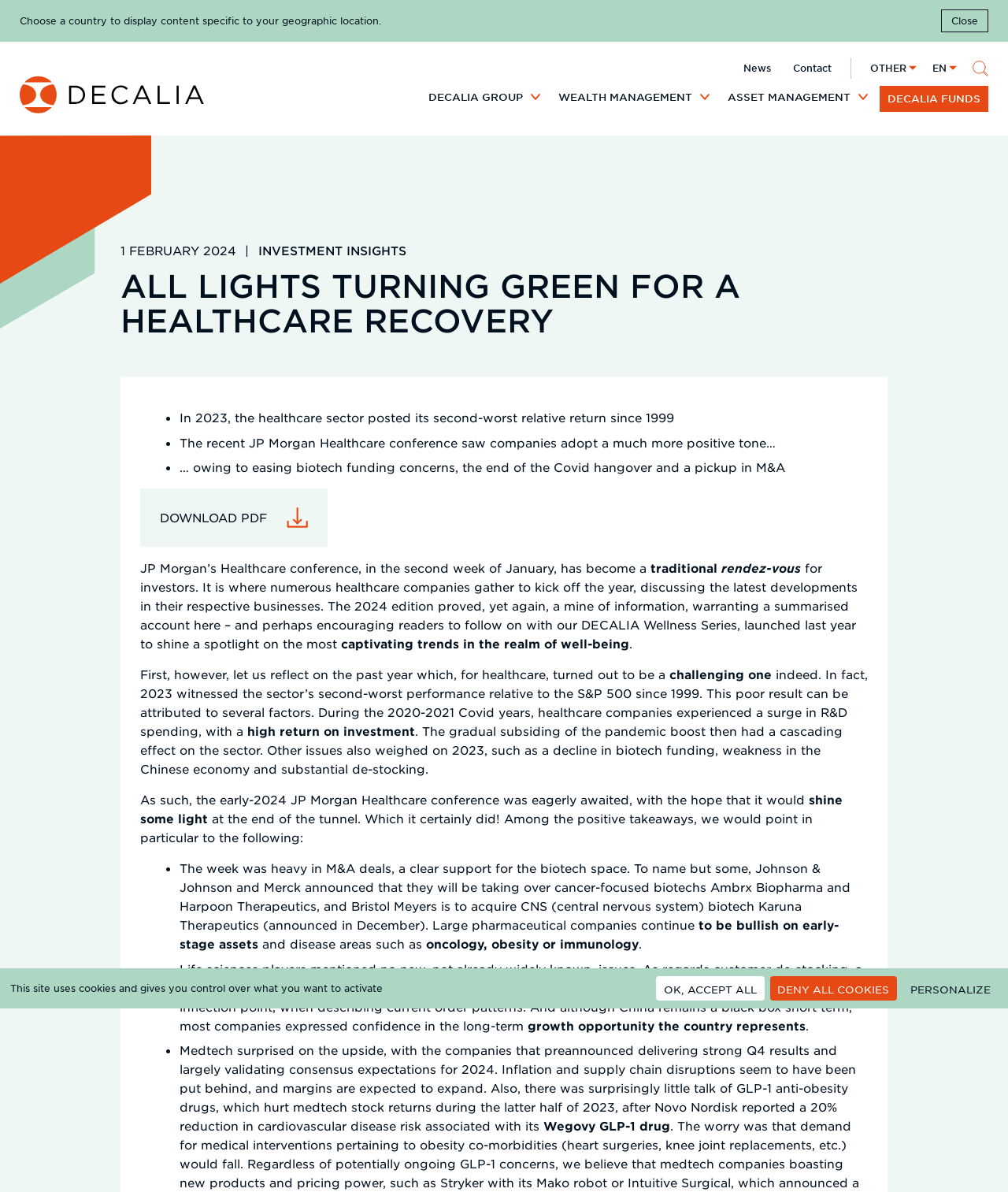What is the format of the downloadable file?
We need a detailed and meticulous answer to the question.

The link 'DOWNLOAD PDF' is located at the top of the article, indicating that the downloadable file is in PDF format.